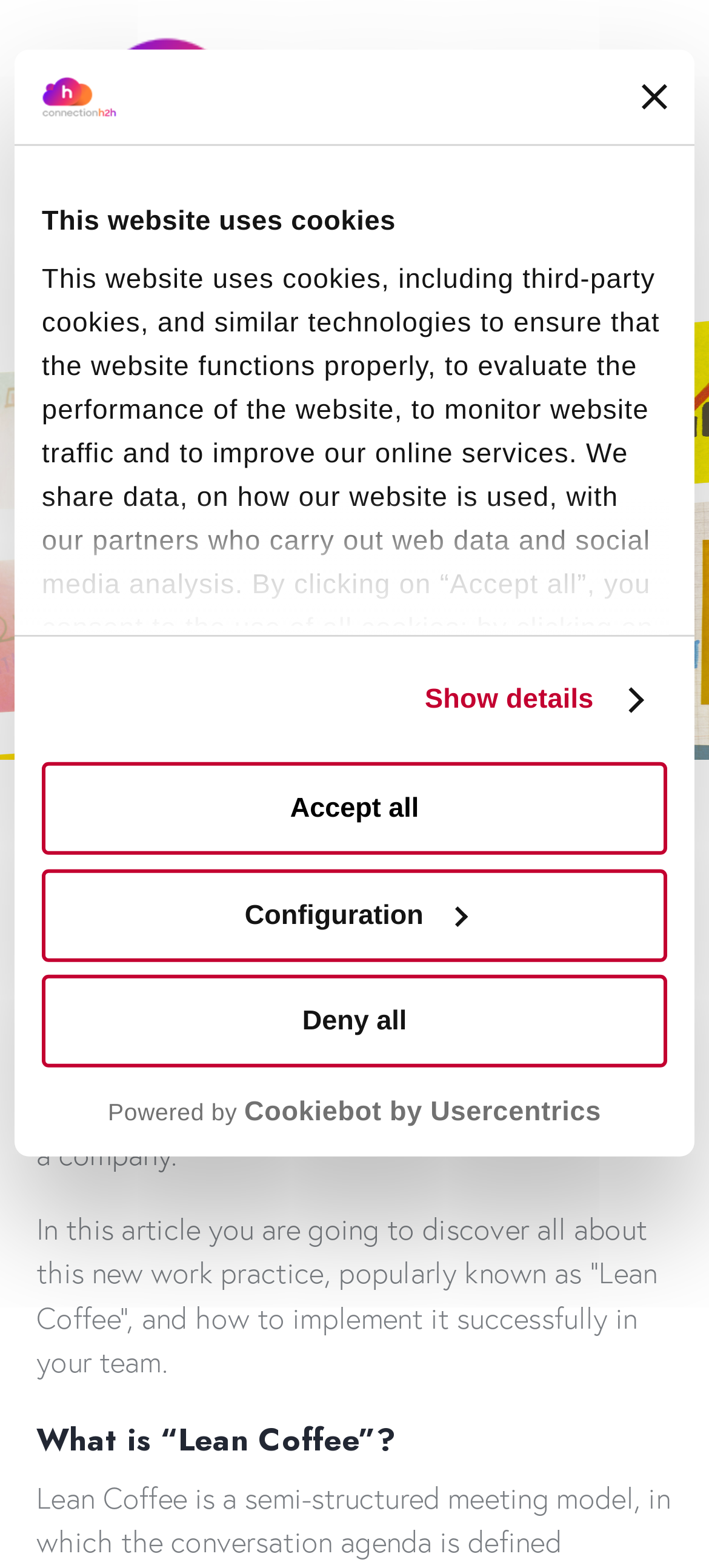Please determine the bounding box coordinates of the area that needs to be clicked to complete this task: 'Click the Close banner button'. The coordinates must be four float numbers between 0 and 1, formatted as [left, top, right, bottom].

[0.905, 0.054, 0.941, 0.07]